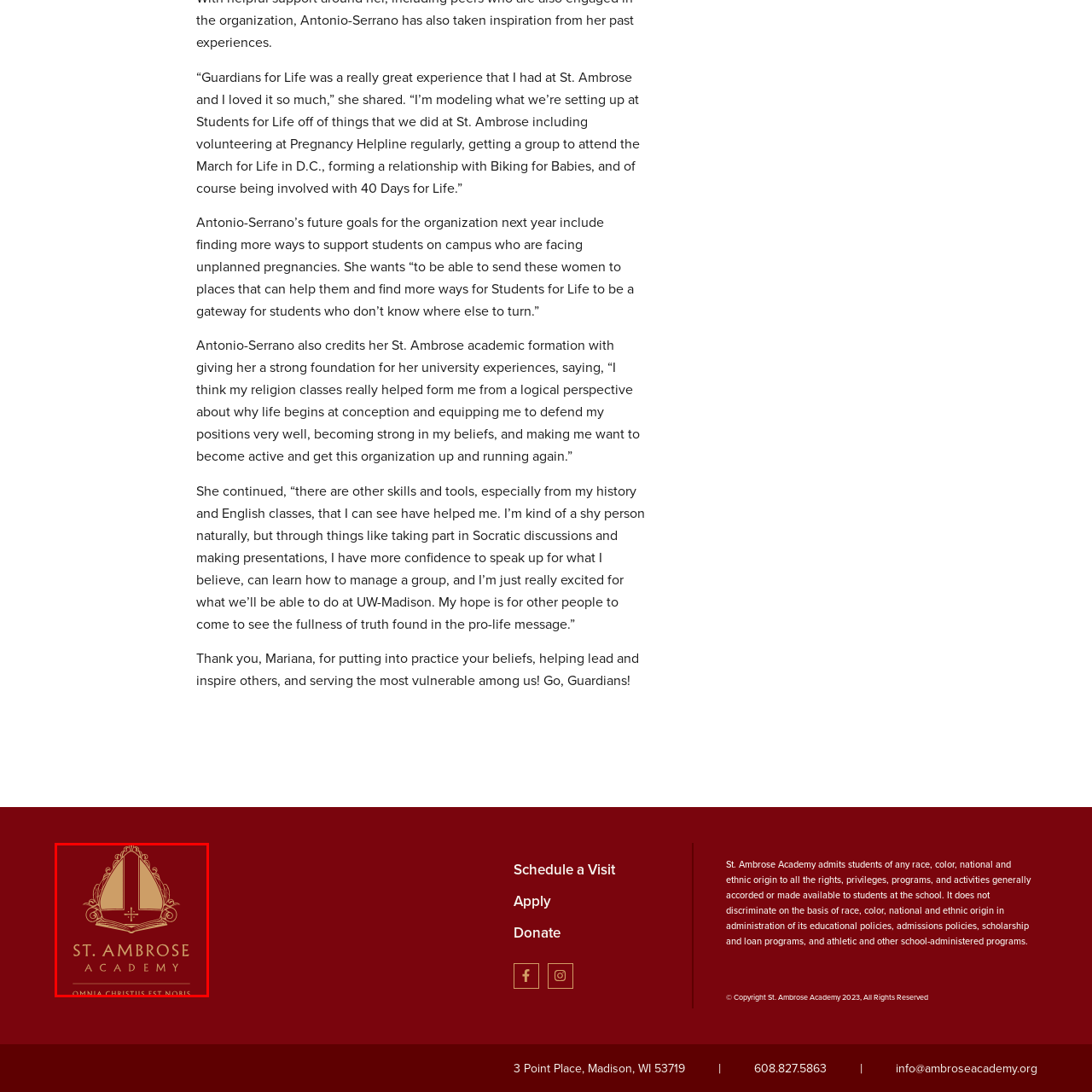Pay attention to the image encased in the red boundary and reply to the question using a single word or phrase:
What is the meaning of the Latin phrase 'OMNIA CHRISTUS EST NOBIS'?

All things are Christ for us